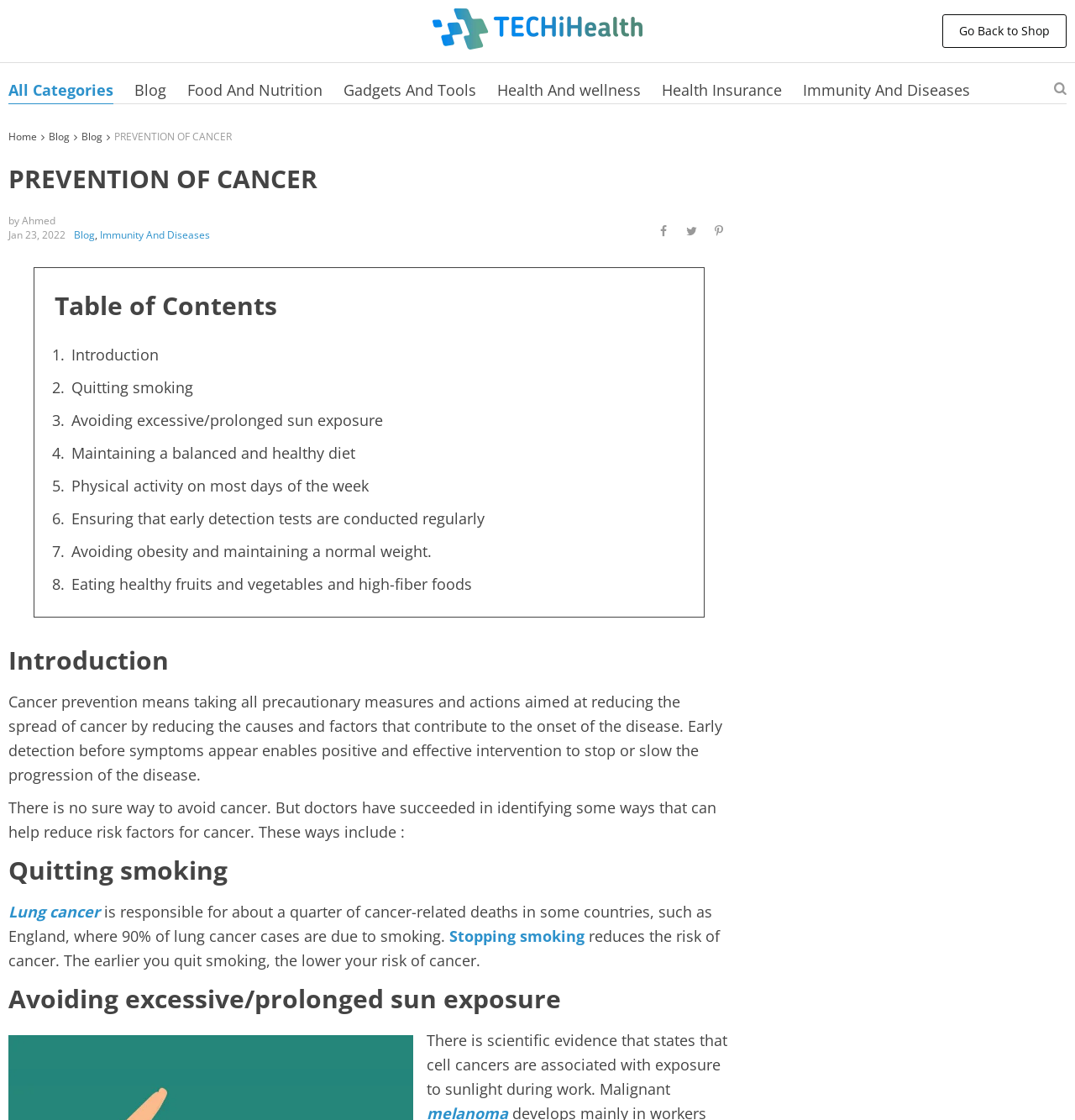Answer the following in one word or a short phrase: 
What is the author's name of the blog post?

Ahmed